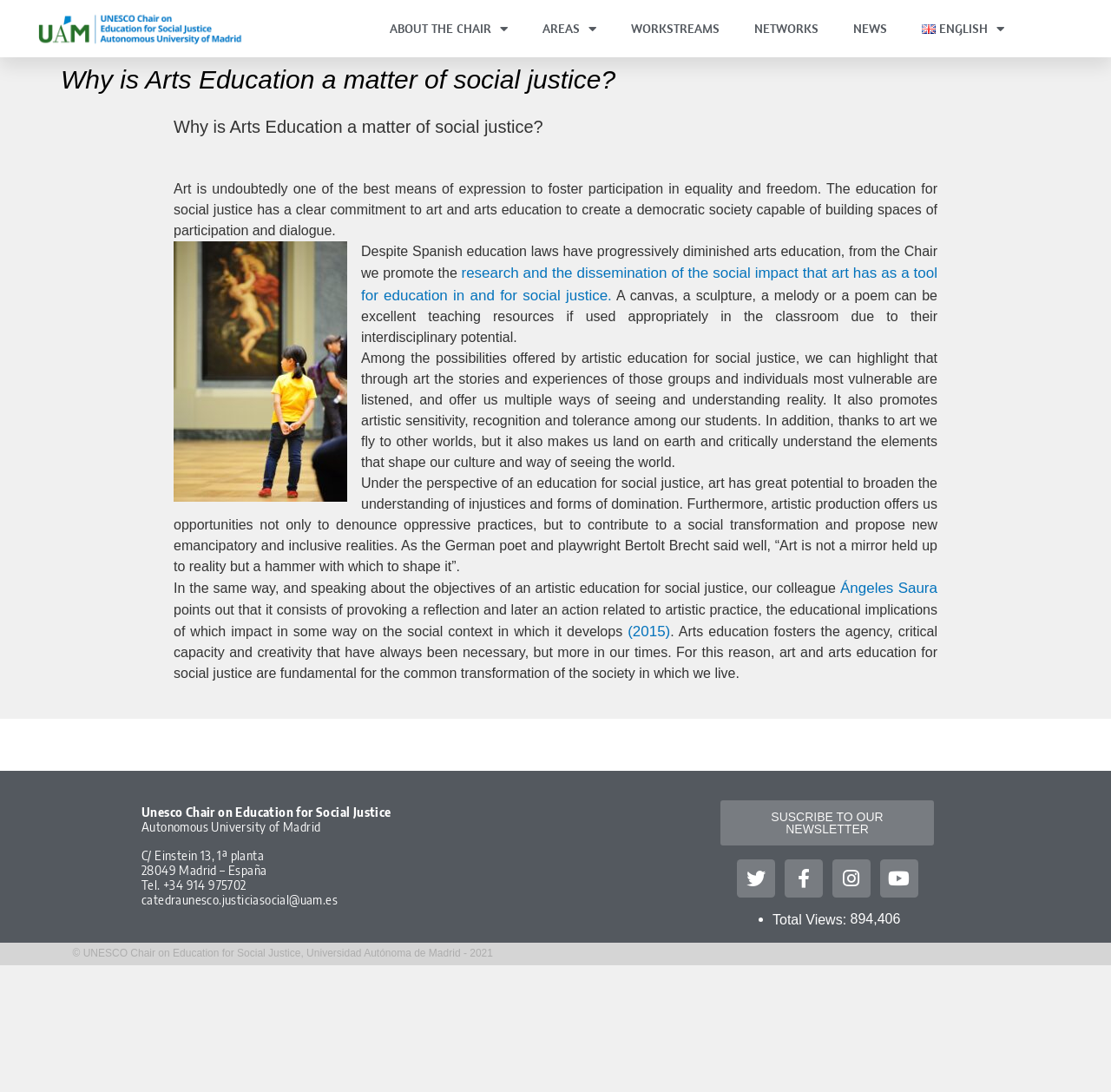Find and specify the bounding box coordinates that correspond to the clickable region for the instruction: "Visit the NEWS page".

[0.752, 0.008, 0.814, 0.045]